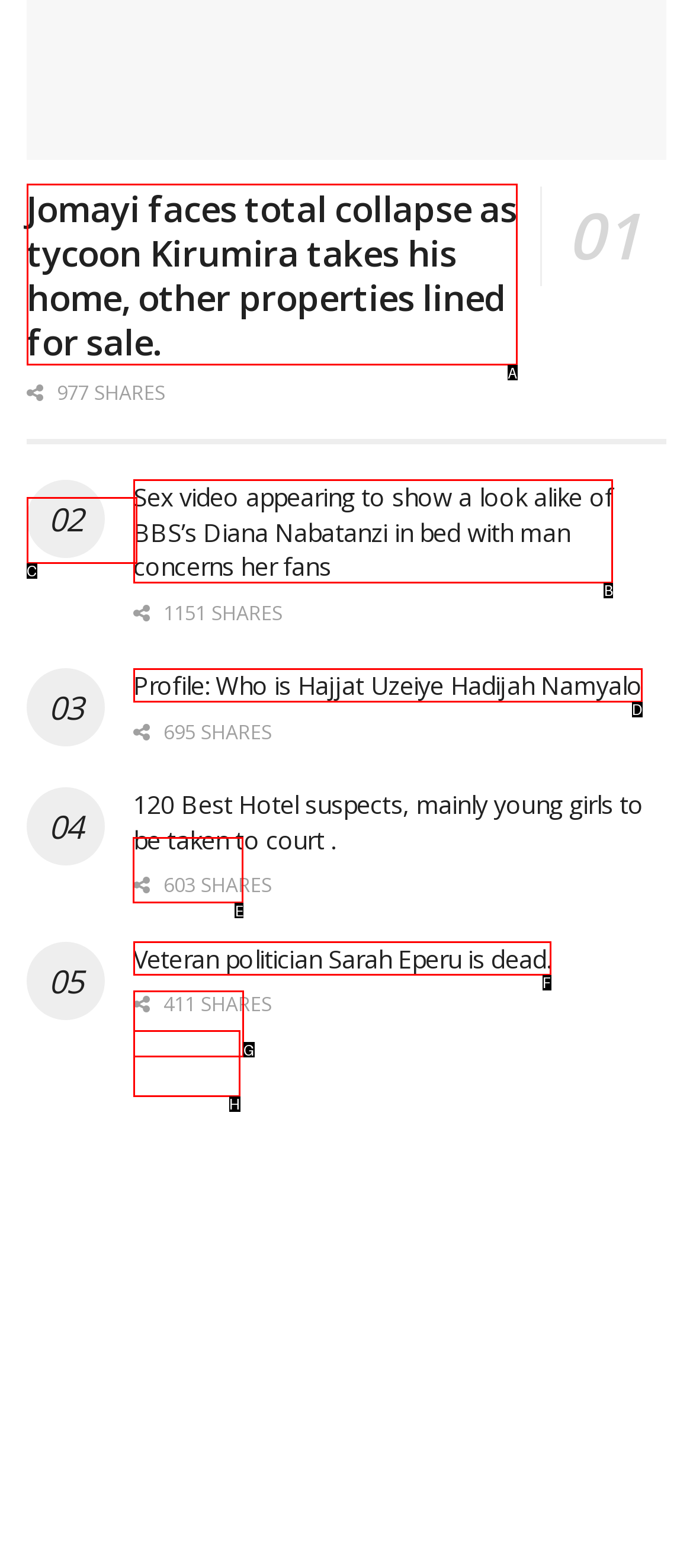Out of the given choices, which letter corresponds to the UI element required to Tweet about Hajjat Uzeiye Hadijah Namyalo? Answer with the letter.

E